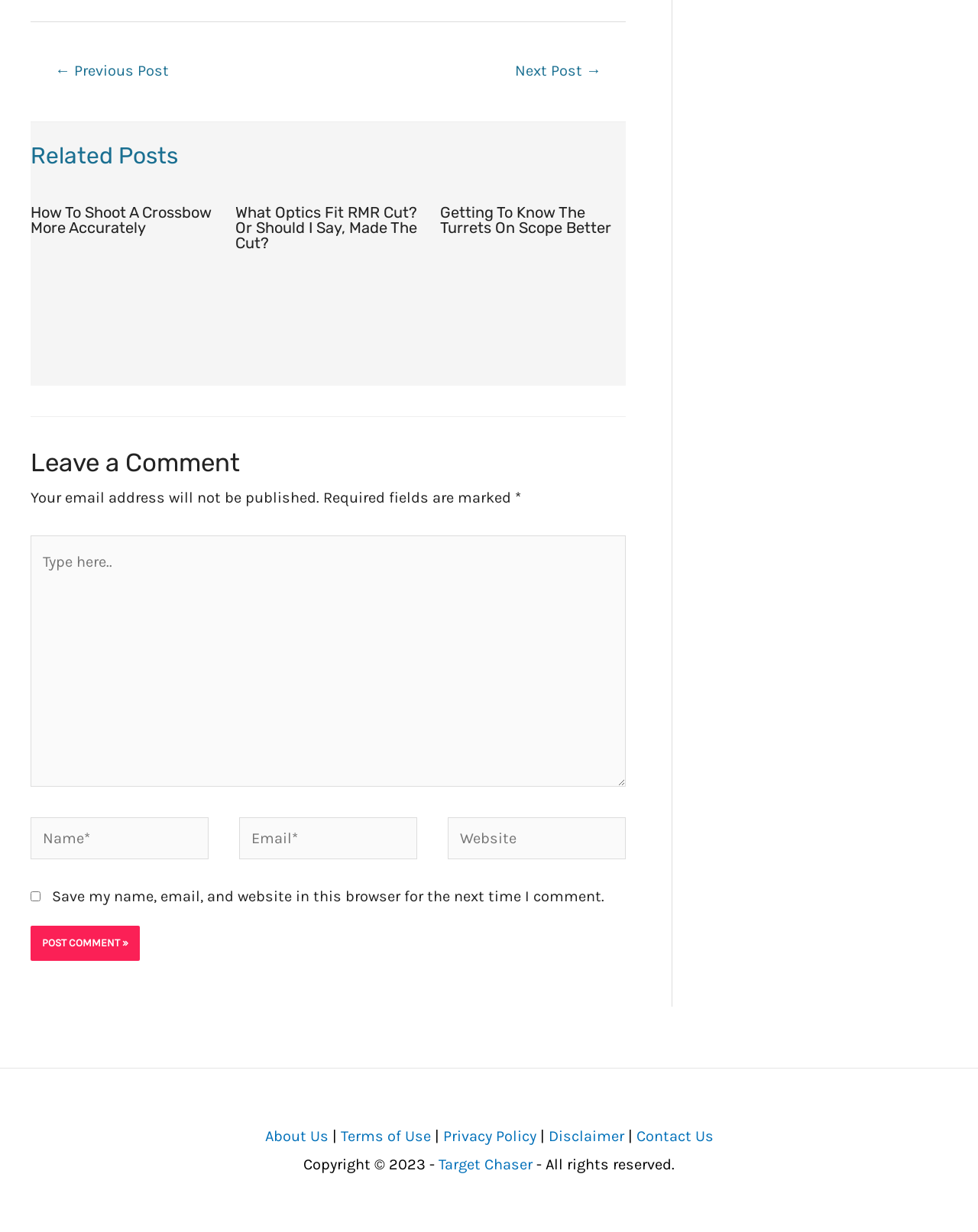Specify the bounding box coordinates of the element's area that should be clicked to execute the given instruction: "Click the 'Post Comment »' button". The coordinates should be four float numbers between 0 and 1, i.e., [left, top, right, bottom].

[0.031, 0.751, 0.143, 0.78]